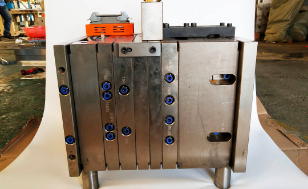What is the background of the image? From the image, respond with a single word or brief phrase.

A workshop setting